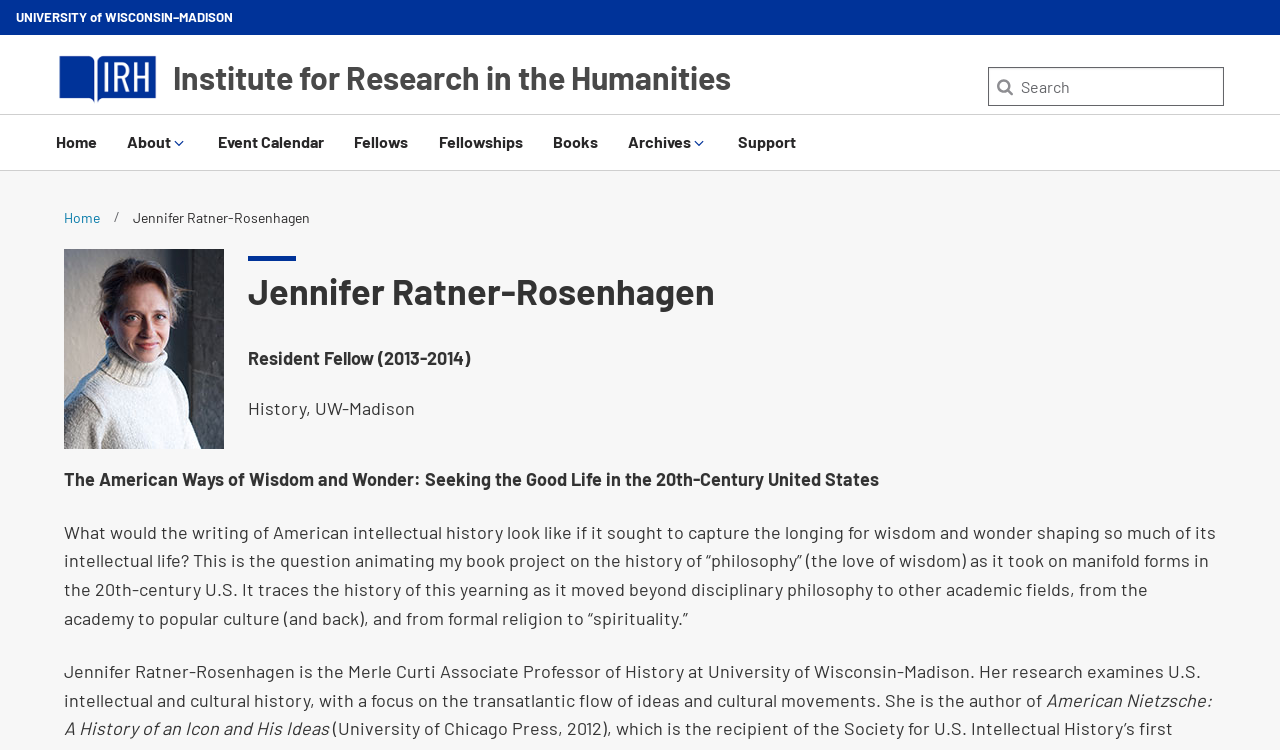Identify the bounding box coordinates for the element that needs to be clicked to fulfill this instruction: "Visit Institute for Research in the Humanities". Provide the coordinates in the format of four float numbers between 0 and 1: [left, top, right, bottom].

[0.135, 0.077, 0.571, 0.128]